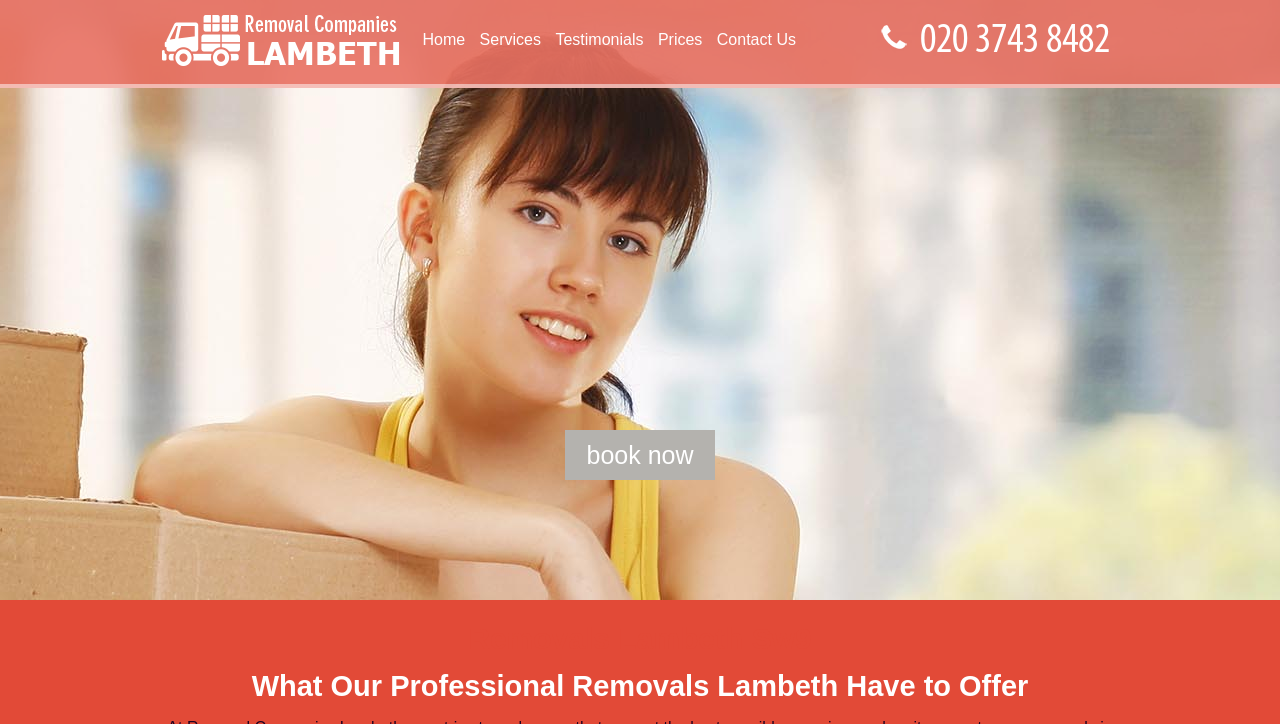What is the main service offered by this company?
Provide a one-word or short-phrase answer based on the image.

Removals